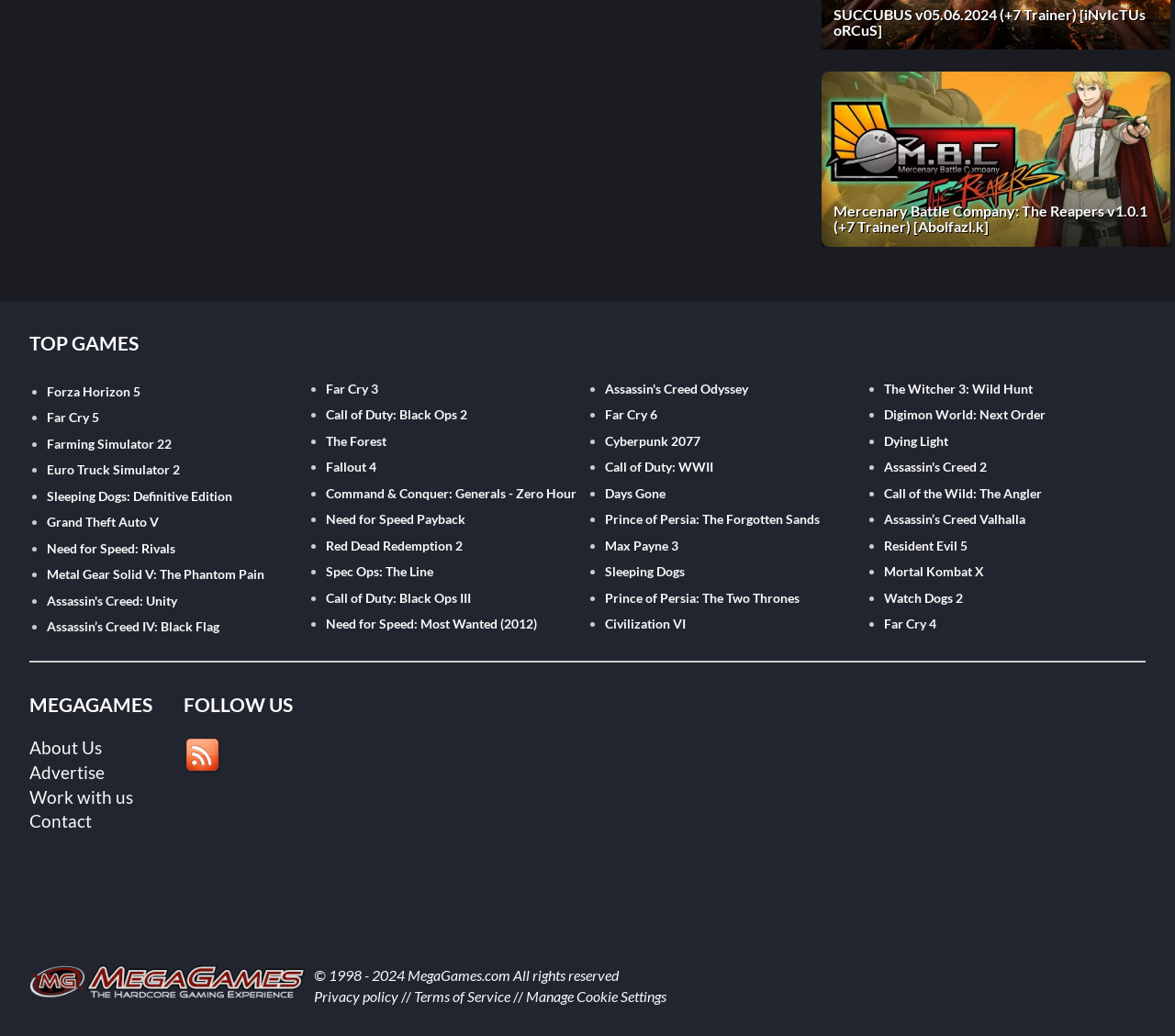What is the first game listed under TOP GAMES?
Answer the question using a single word or phrase, according to the image.

Forza Horizon 5